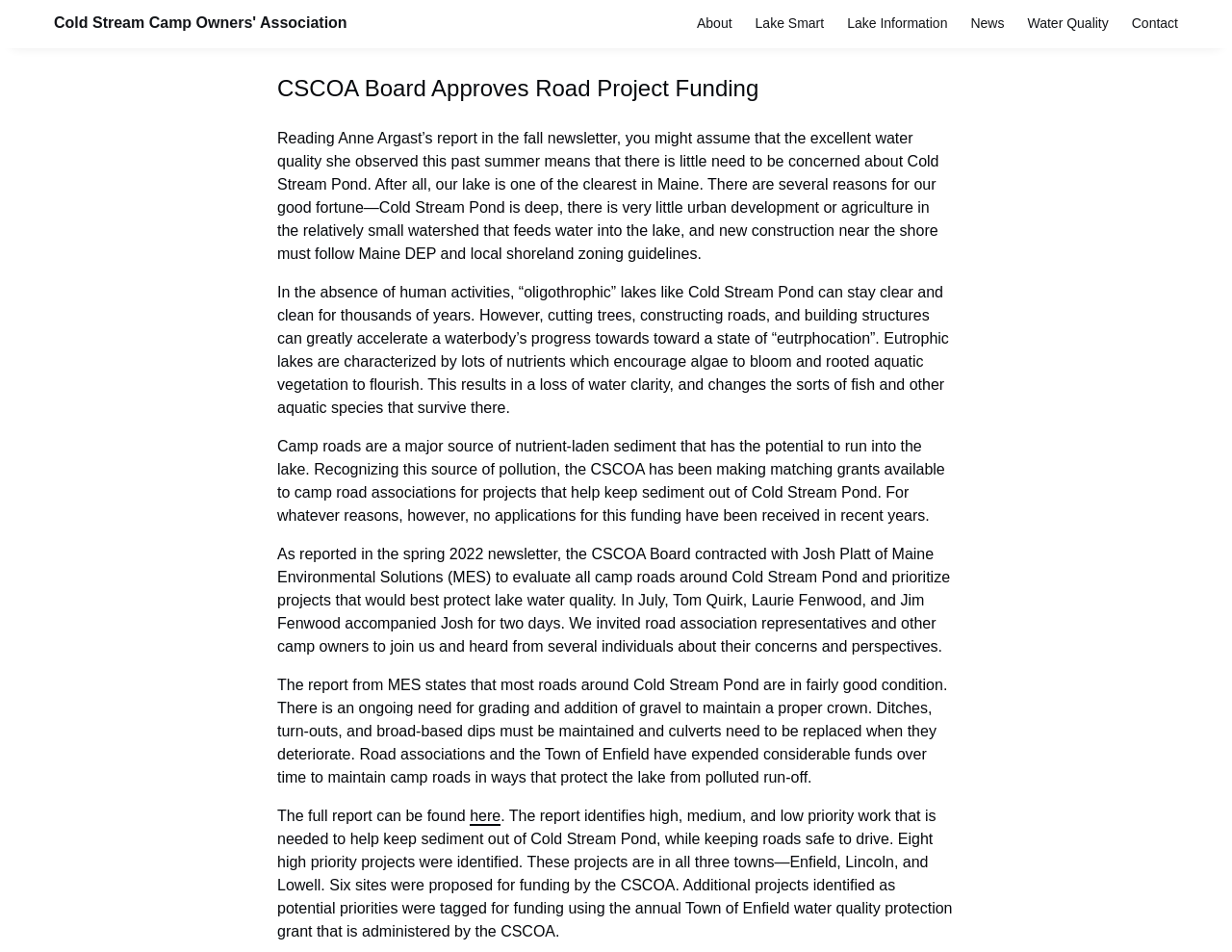Determine the bounding box coordinates of the section to be clicked to follow the instruction: "search for something". The coordinates should be given as four float numbers between 0 and 1, formatted as [left, top, right, bottom].

None